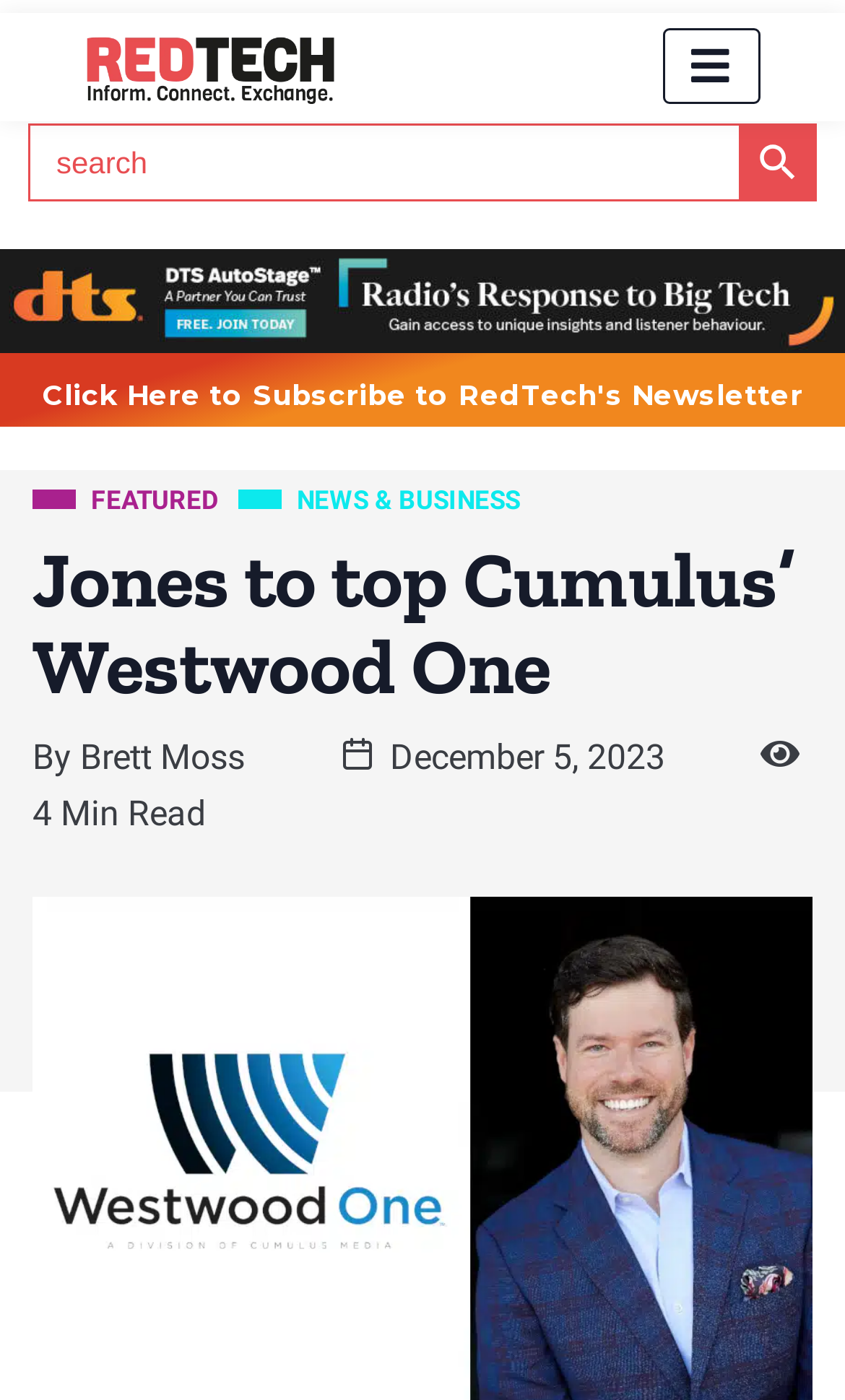Identify the bounding box coordinates of the section that should be clicked to achieve the task described: "View January 2022".

None